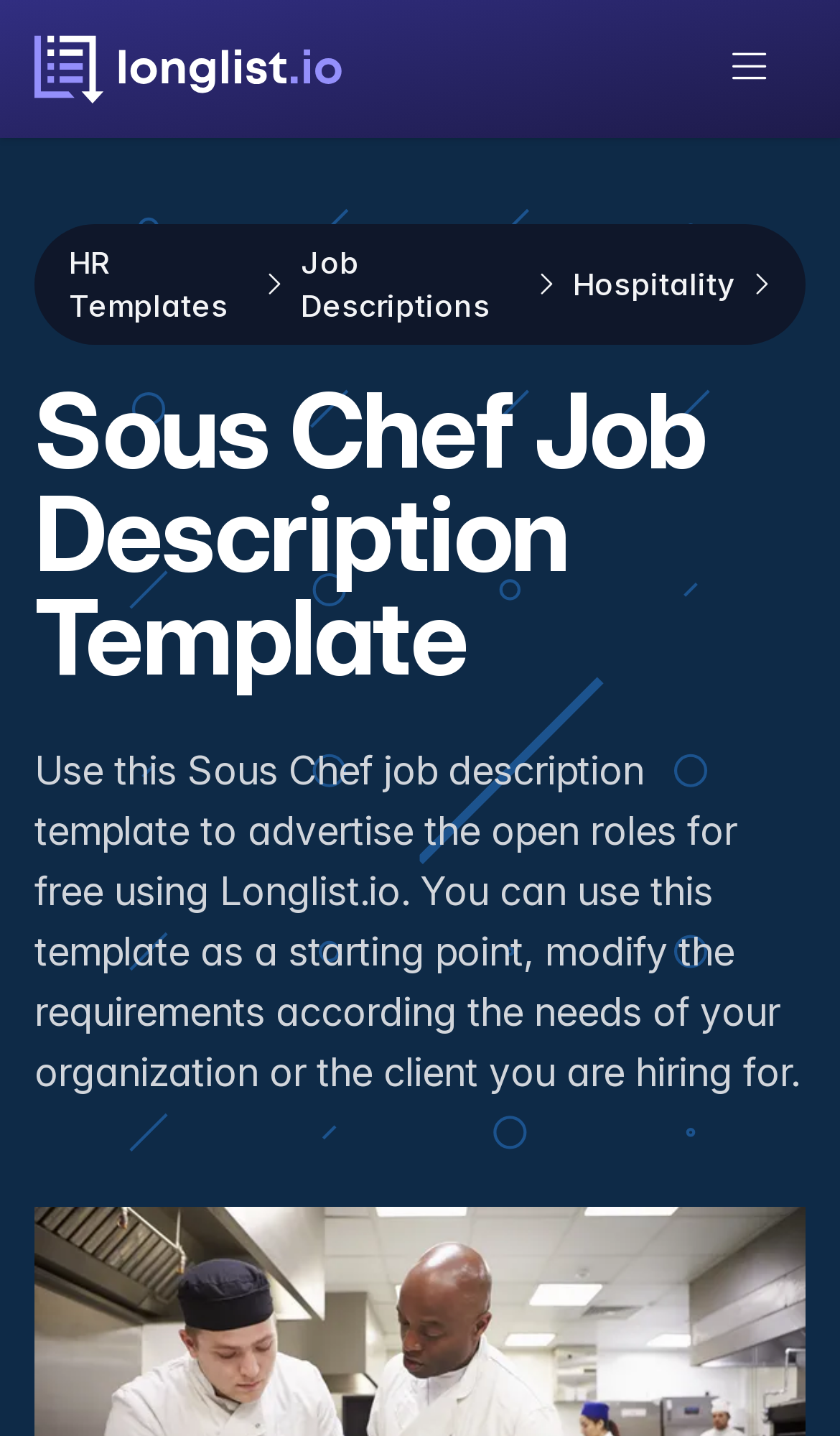Please answer the following question using a single word or phrase: 
What is the name of the platform mentioned on the webpage?

Longlist.io